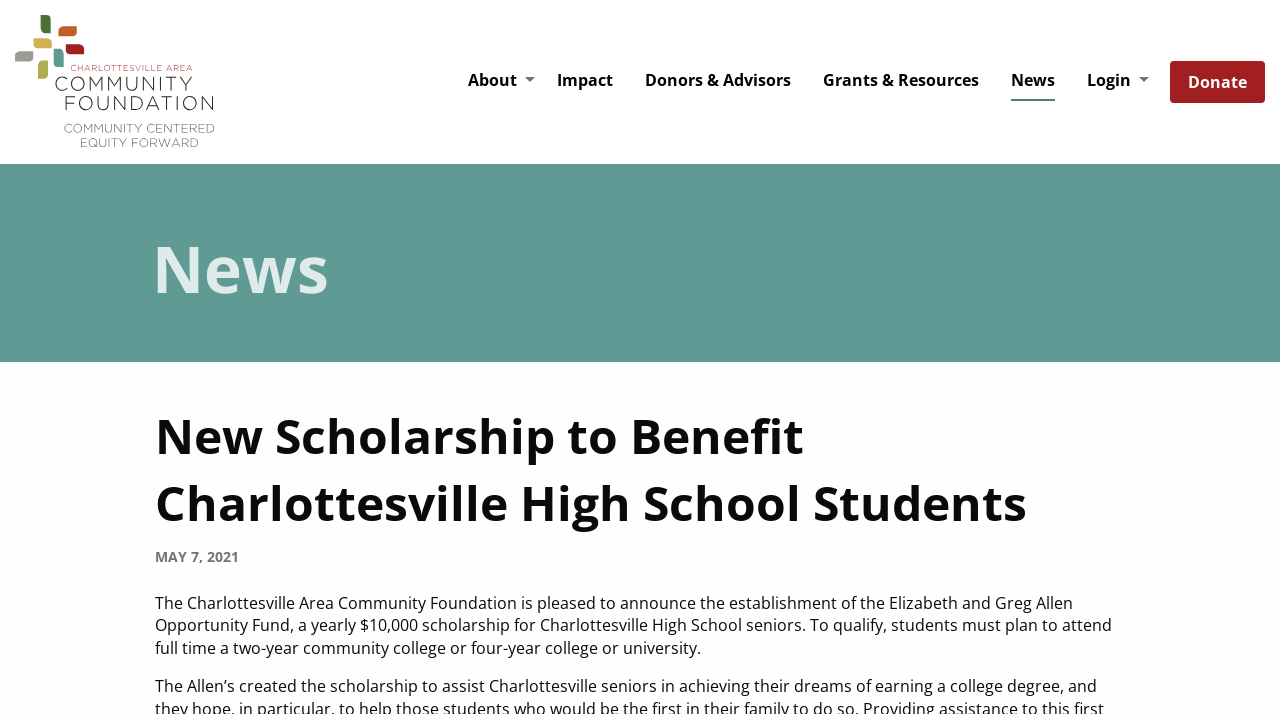How much is the yearly scholarship?
Provide a fully detailed and comprehensive answer to the question.

I found the answer by reading the text that describes the scholarship, which states that it is a yearly $10,000 scholarship for Charlottesville High School seniors.